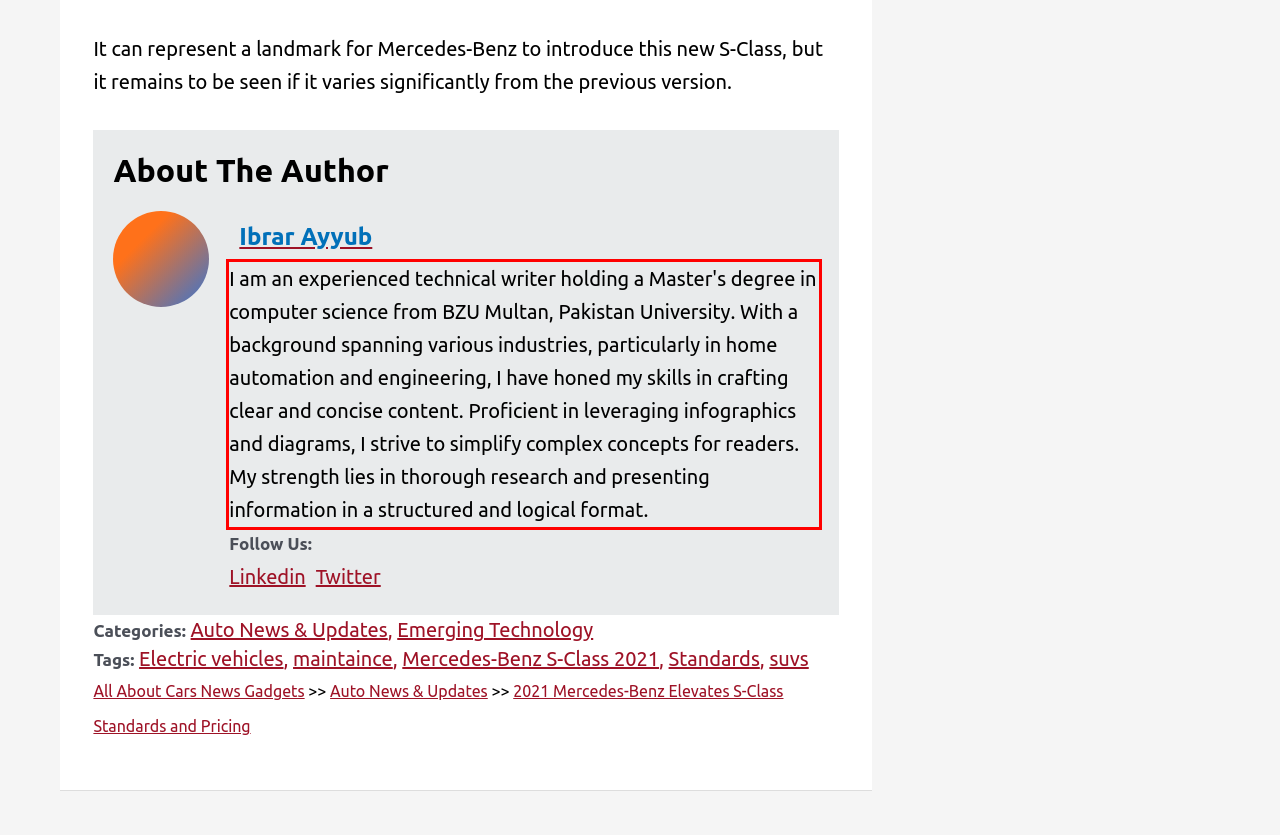Observe the screenshot of the webpage, locate the red bounding box, and extract the text content within it.

I am an experienced technical writer holding a Master's degree in computer science from BZU Multan, Pakistan University. With a background spanning various industries, particularly in home automation and engineering, I have honed my skills in crafting clear and concise content. Proficient in leveraging infographics and diagrams, I strive to simplify complex concepts for readers. My strength lies in thorough research and presenting information in a structured and logical format.